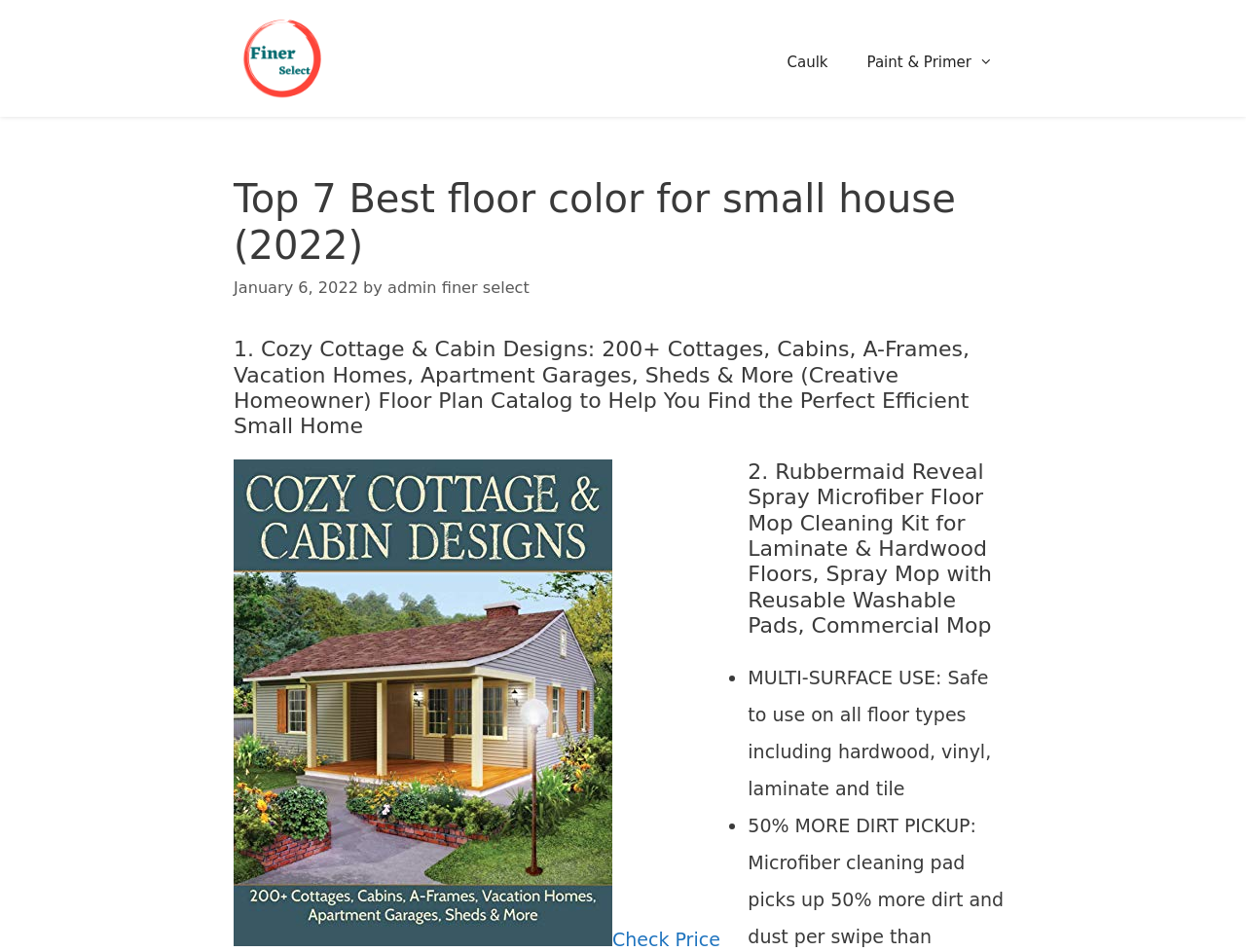From the image, can you give a detailed response to the question below:
What is the first floor color option mentioned?

I determined the first floor color option by looking at the heading element, which contains the text 'Cozy Cottage & Cabin Designs: 200+ Cottages, Cabins, A-Frames, Vacation Homes, Apartment Garages, Sheds & More (Creative Homeowner) Floor Plan Catalog to Help You Find the Perfect Efficient Small Home'.